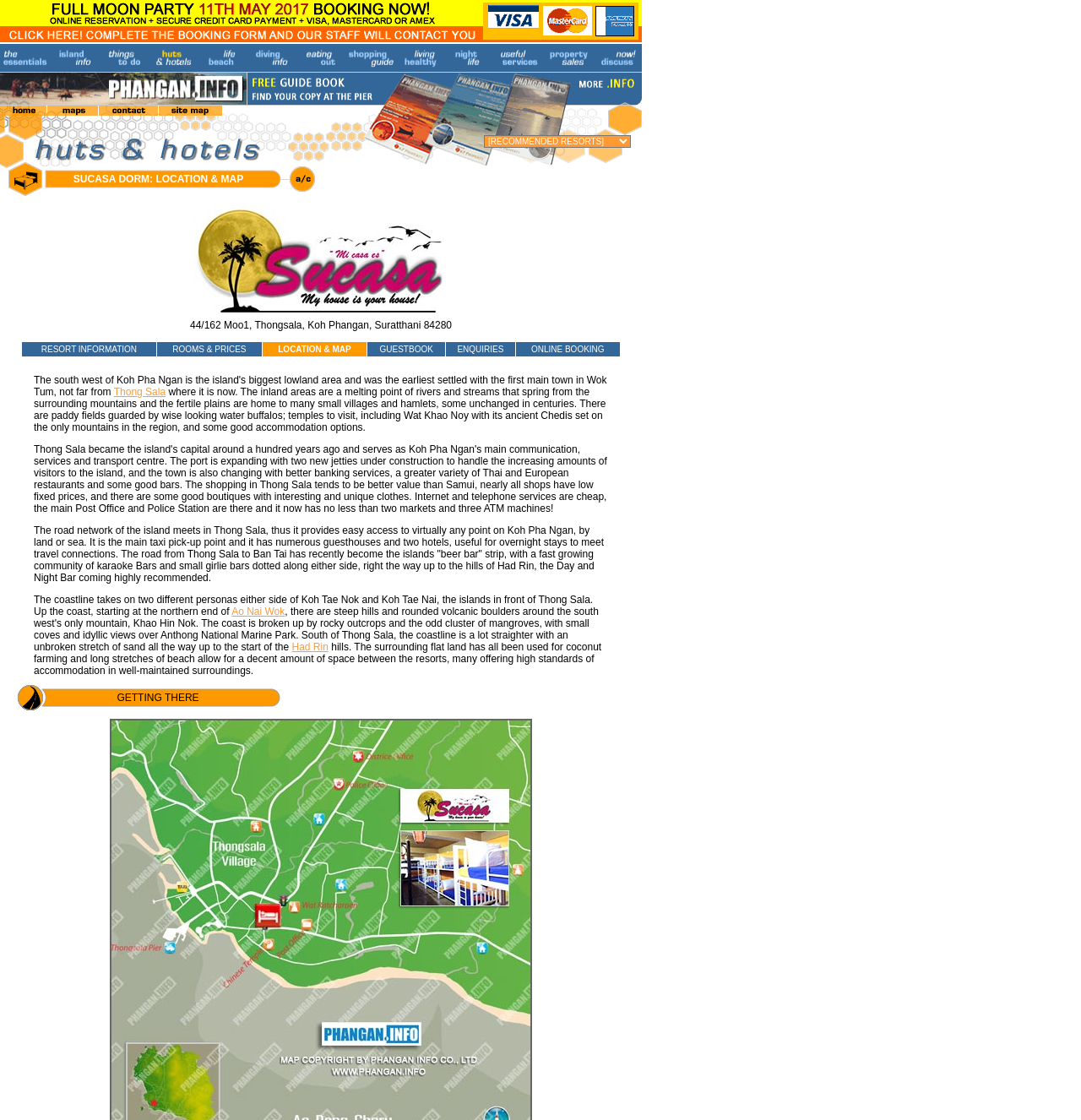Provide a brief response in the form of a single word or phrase:
What type of accommodation is available on this webpage?

Hotels, resorts, and bungalows